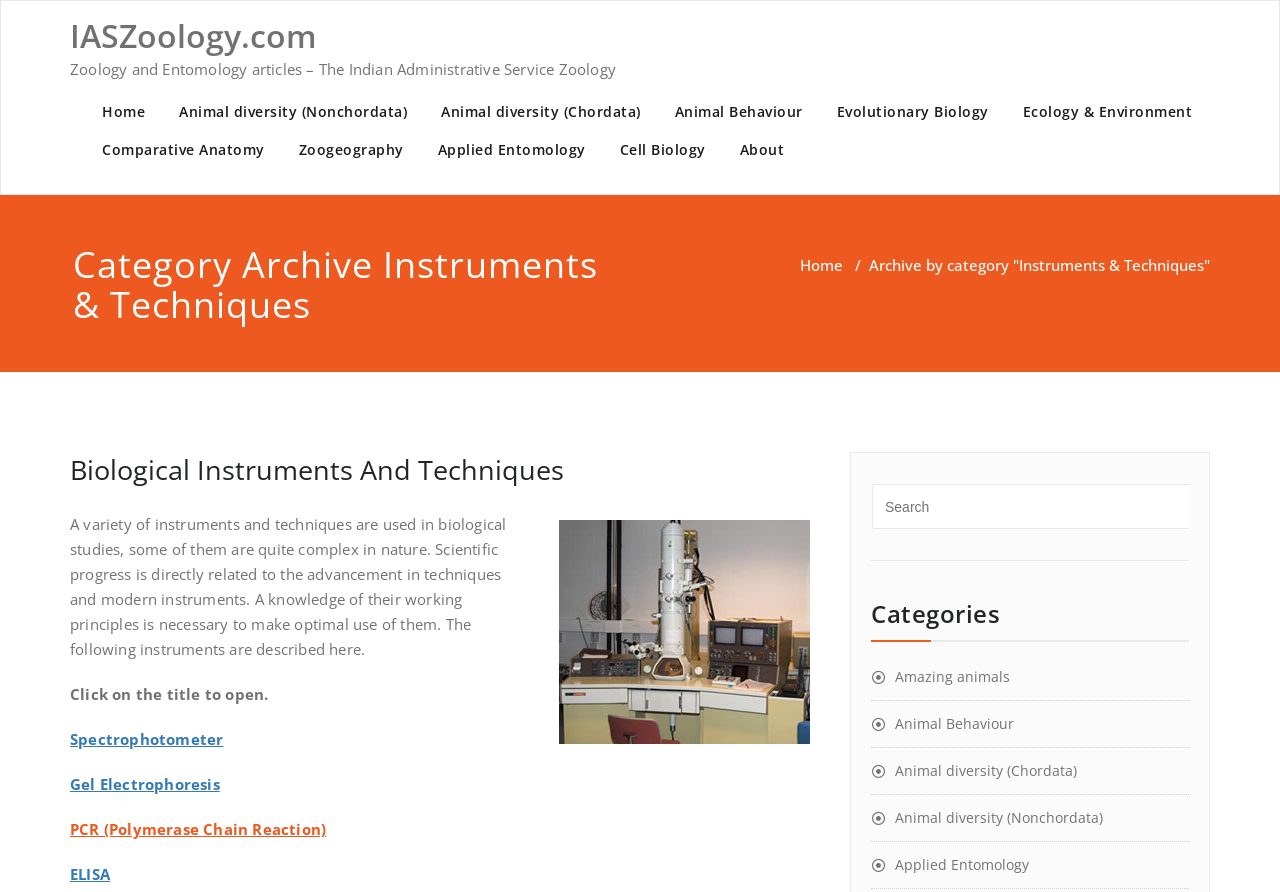How many categories are listed on the page?
Look at the screenshot and respond with a single word or phrase.

10